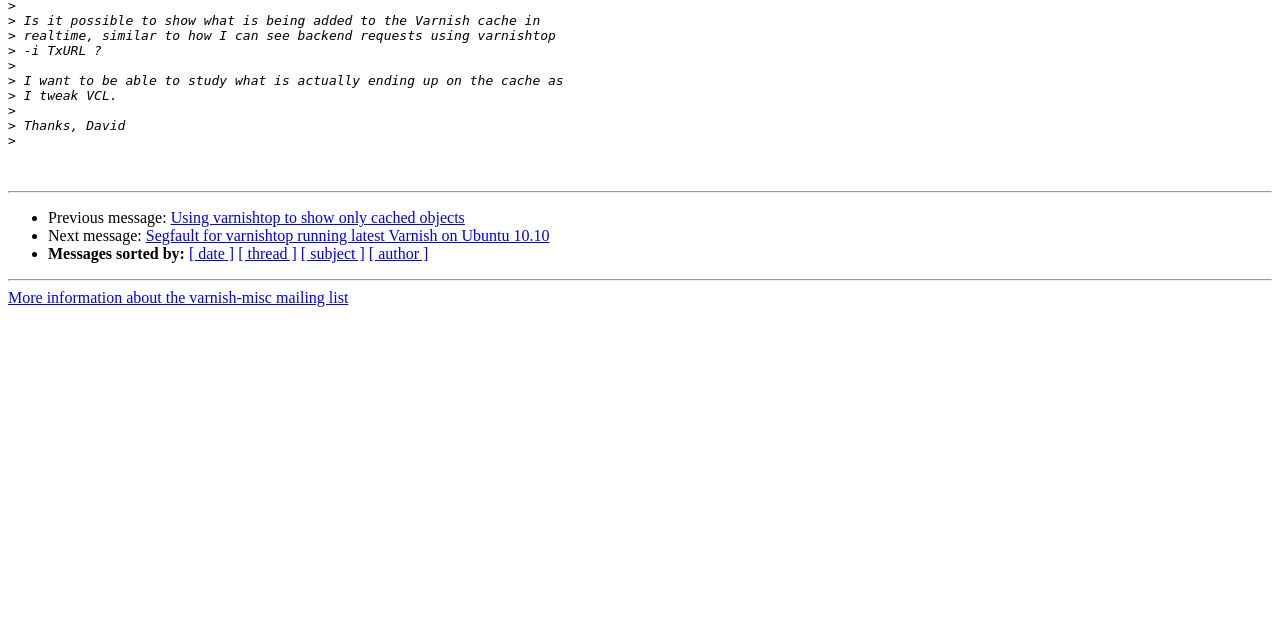From the webpage screenshot, predict the bounding box coordinates (top-left x, top-left y, bottom-right x, bottom-right y) for the UI element described here: [ author ]

[0.288, 0.383, 0.335, 0.41]